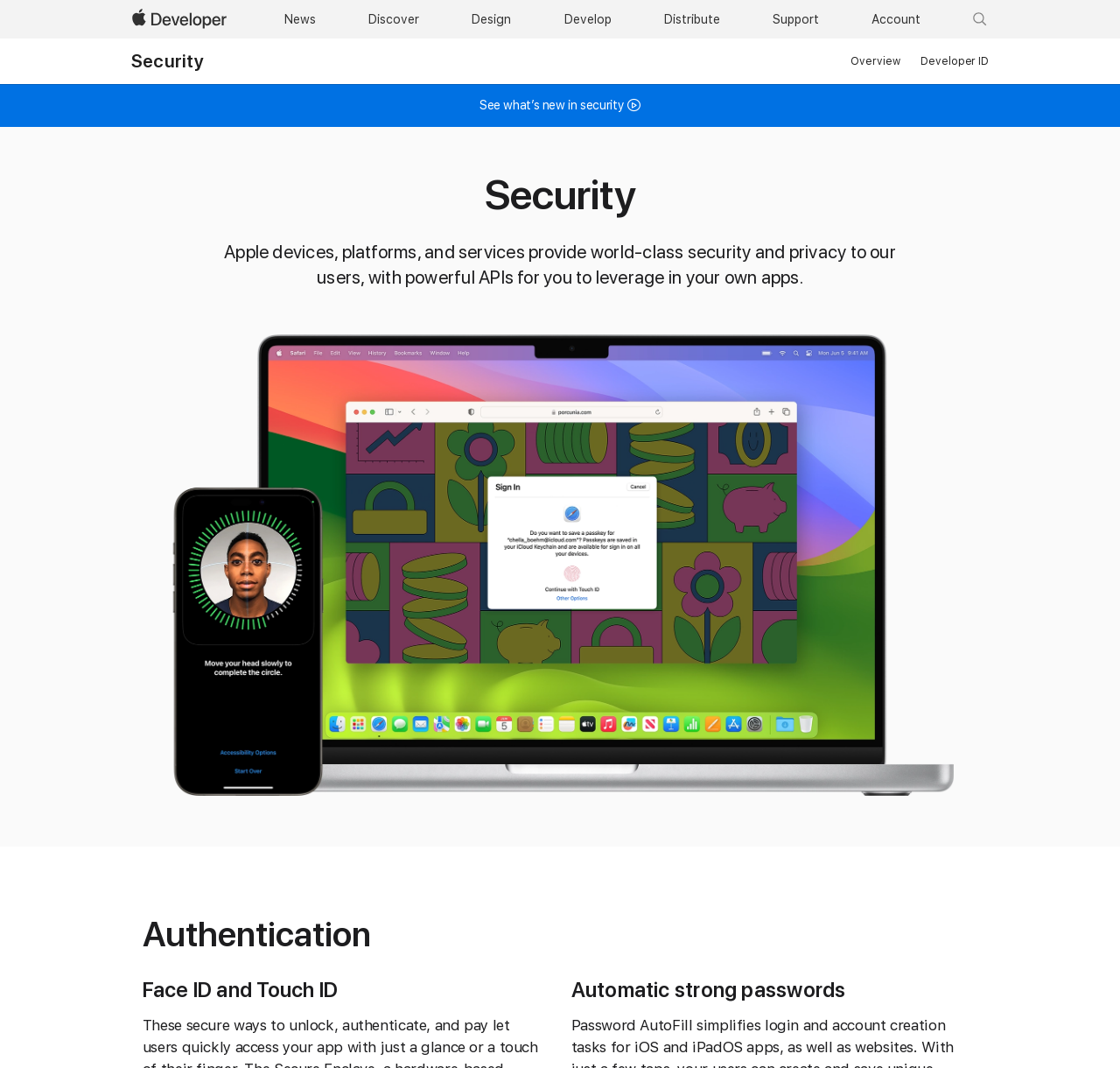Determine the bounding box for the UI element described here: "See what’s new in security".

[0.428, 0.092, 0.572, 0.105]